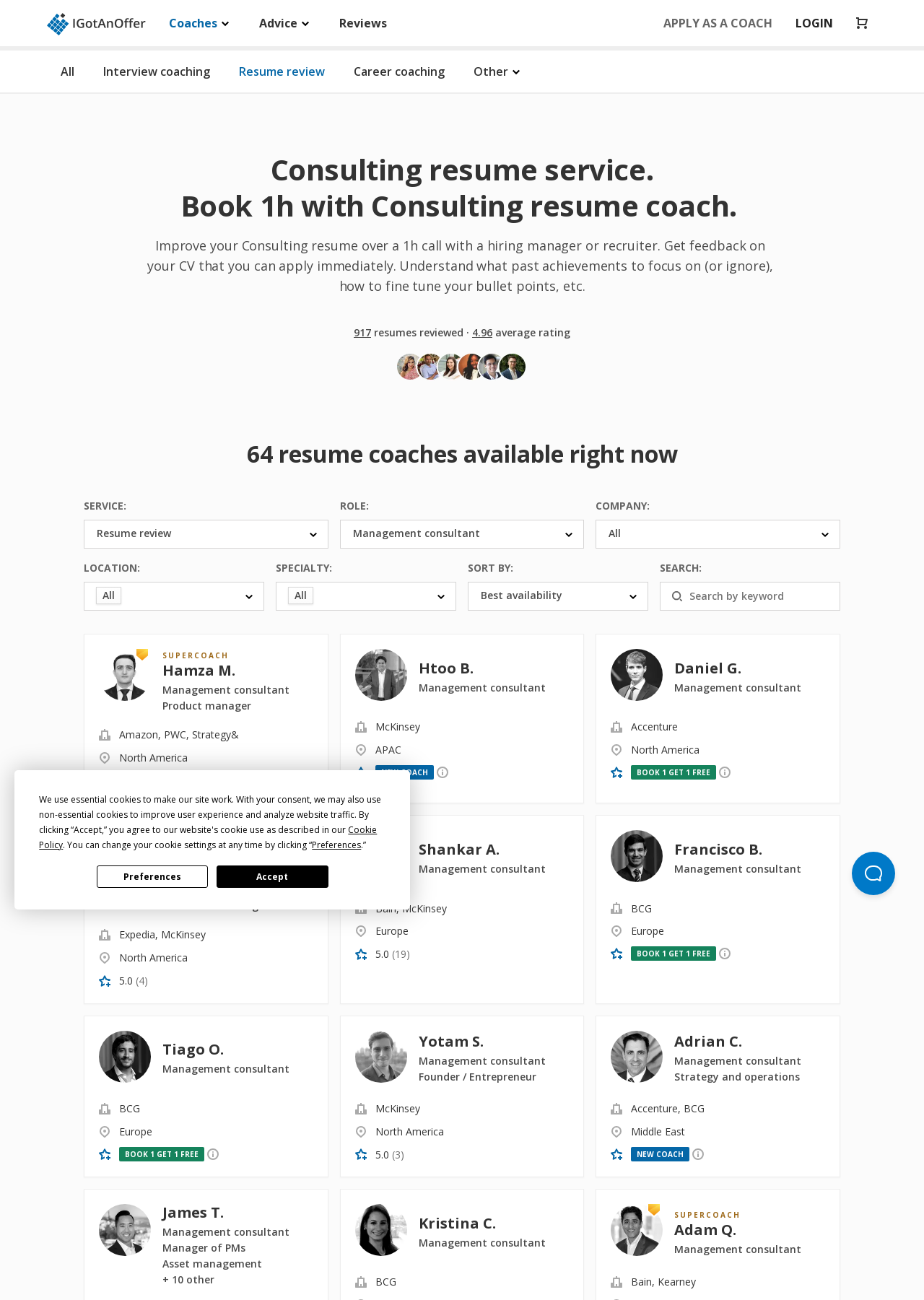Determine the bounding box for the UI element that matches this description: "placeholder="Search by keyword"".

[0.714, 0.448, 0.909, 0.47]